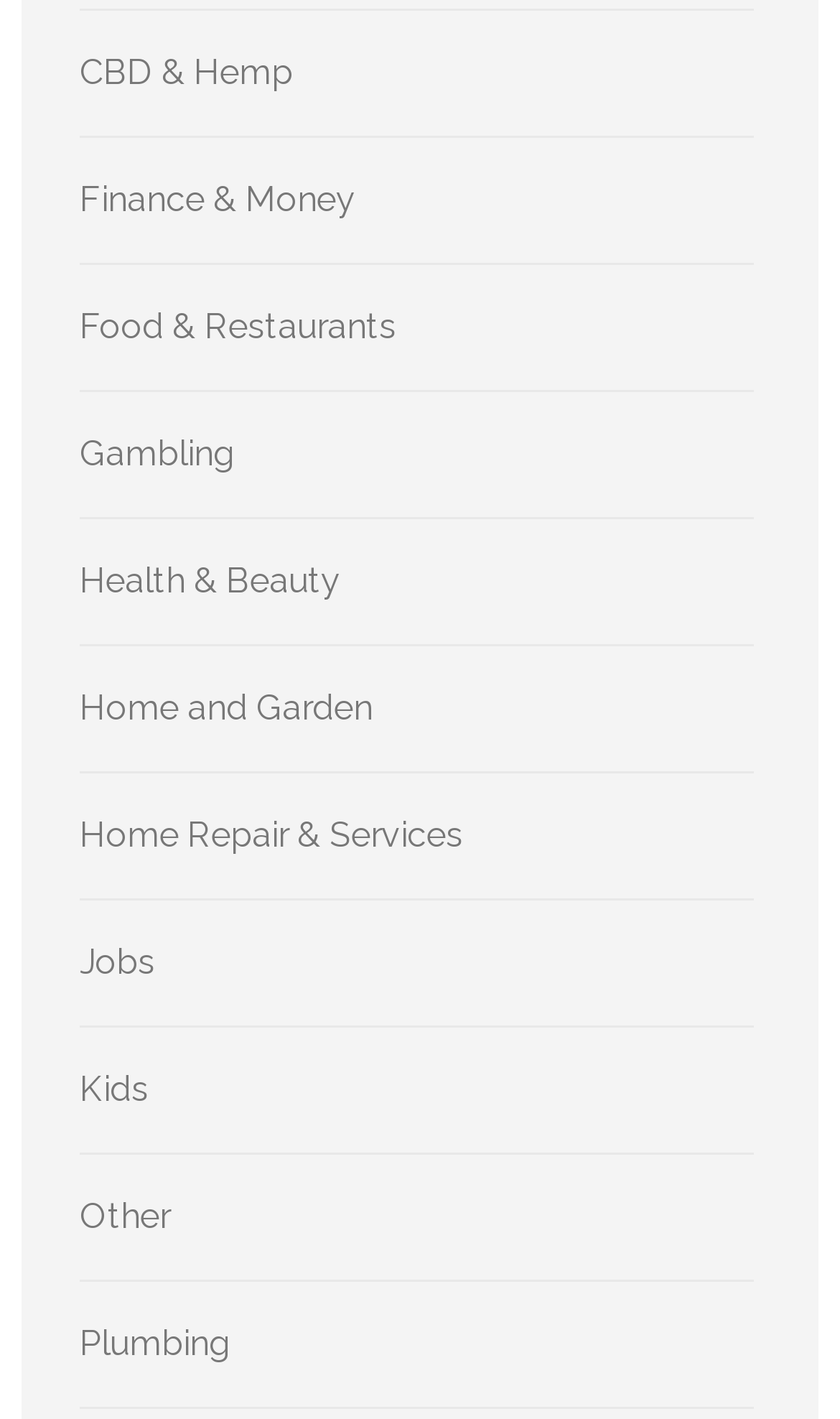Select the bounding box coordinates of the element I need to click to carry out the following instruction: "Check out Home and Garden".

[0.095, 0.485, 0.444, 0.514]